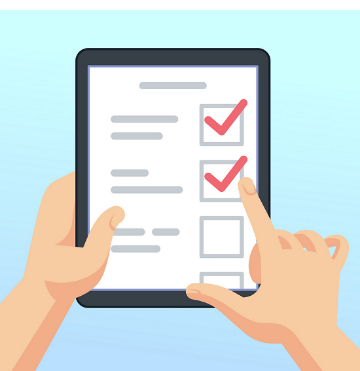Describe in detail everything you see in the image.

This image illustrates a person engaging with a digital survey displayed on a tablet. Two checkboxes are prominently marked with red checkmarks, indicating completed selections. The hands shown in the image depict an interactive moment, where one hand supports the tablet while the other is poised to make another selection. The background features a soft gradient, enhancing the focus on the tablet and its content. This visual complements the article's theme about creating effective form surveys, reinforcing the benefits of digital surveys over traditional printed ones by showcasing their user-friendly nature.